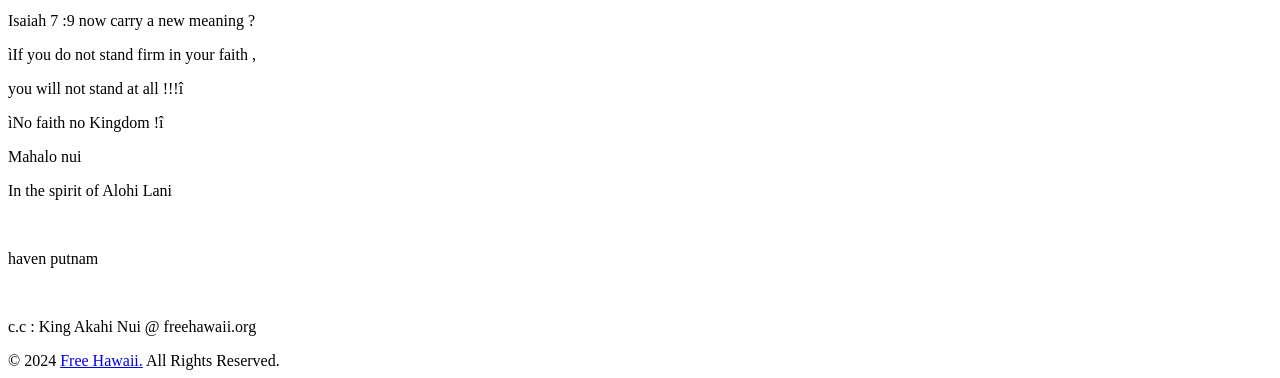Identify the bounding box of the UI element that matches this description: "Free Hawaii.".

[0.047, 0.931, 0.112, 0.976]